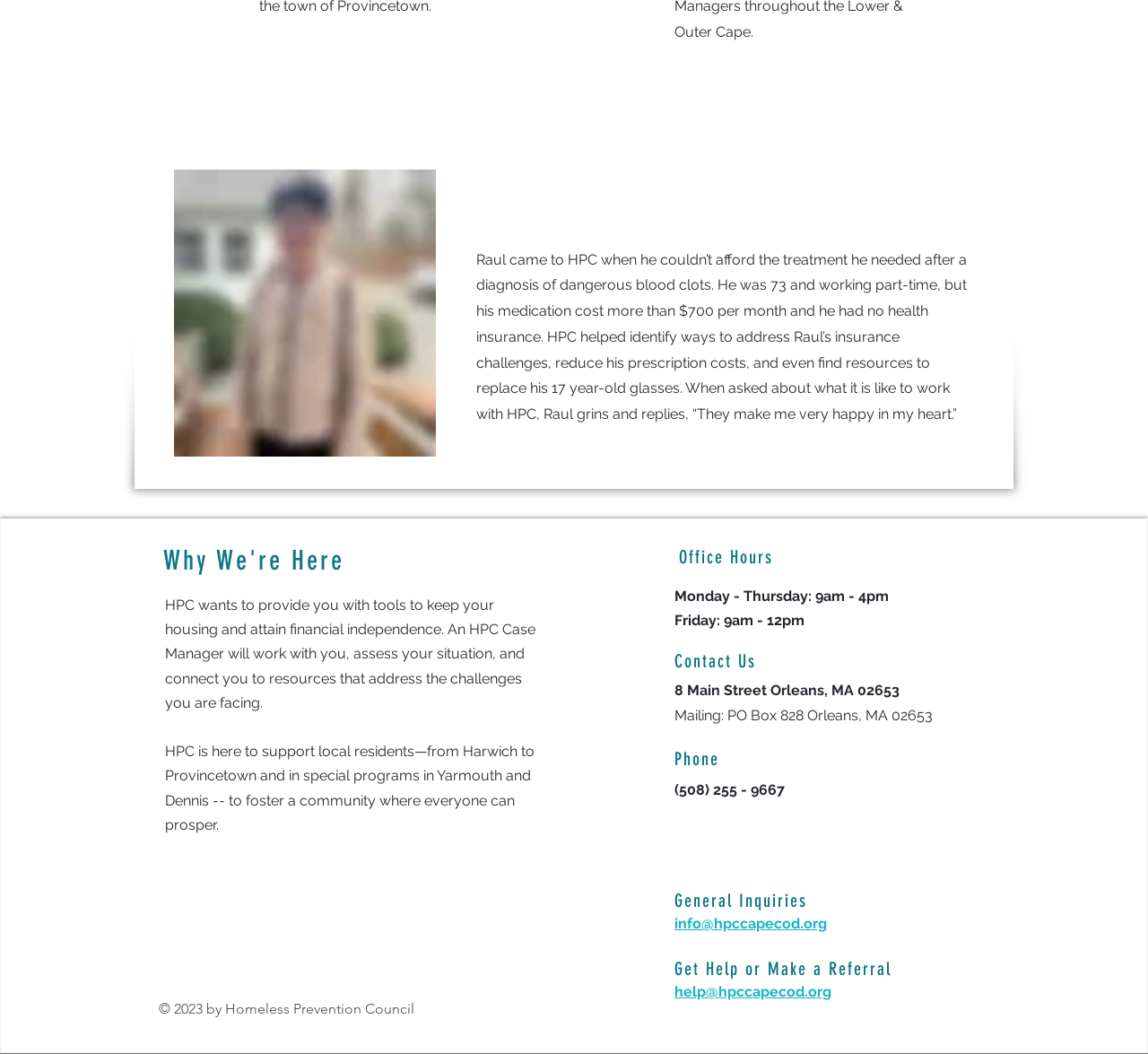How can someone contact HPC?
Examine the webpage screenshot and provide an in-depth answer to the question.

There are several ways to contact HPC, including by phone at (508) 255-9667, or by email at info@hpccapecod.org for general inquiries, or help@hpccapecod.org for getting help or making a referral.